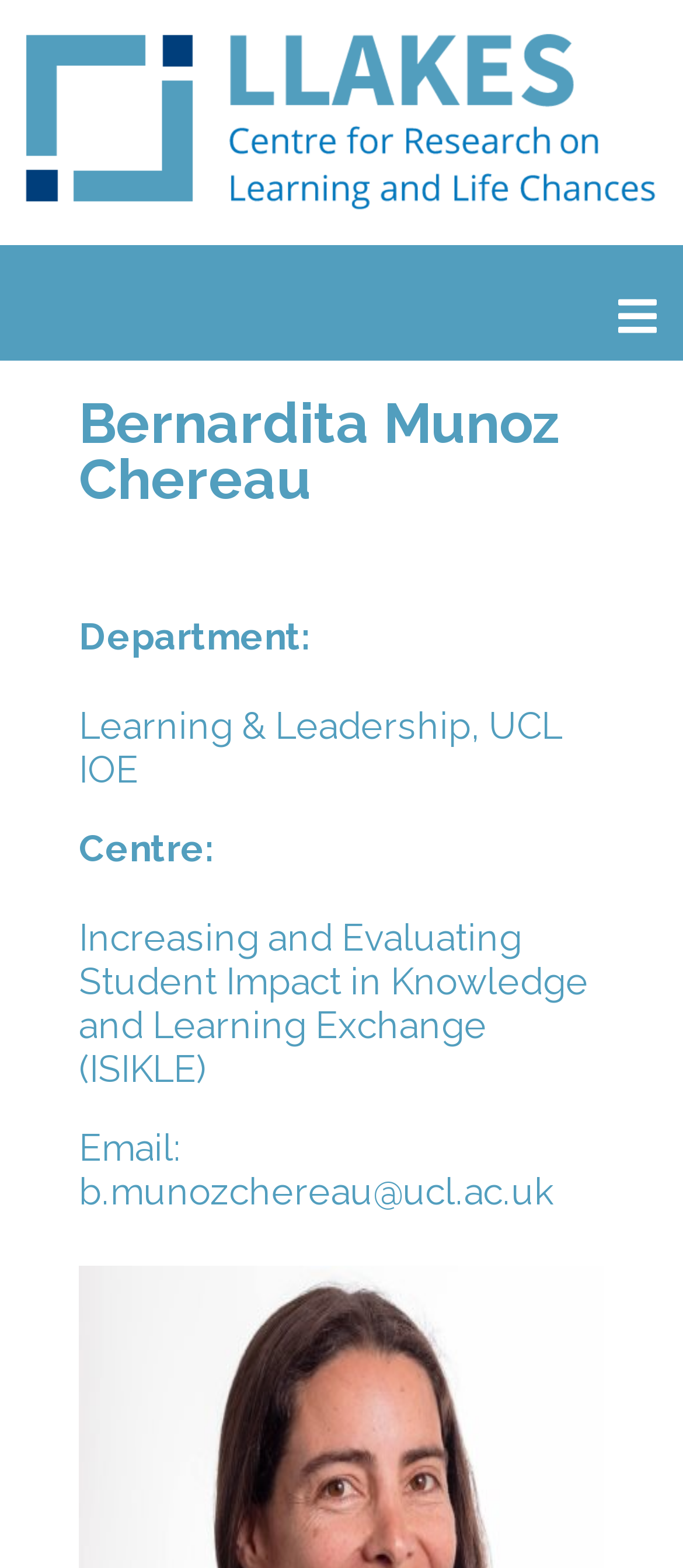Please provide a brief answer to the following inquiry using a single word or phrase:
What is the author's department?

Learning & Leadership, UCL IOE